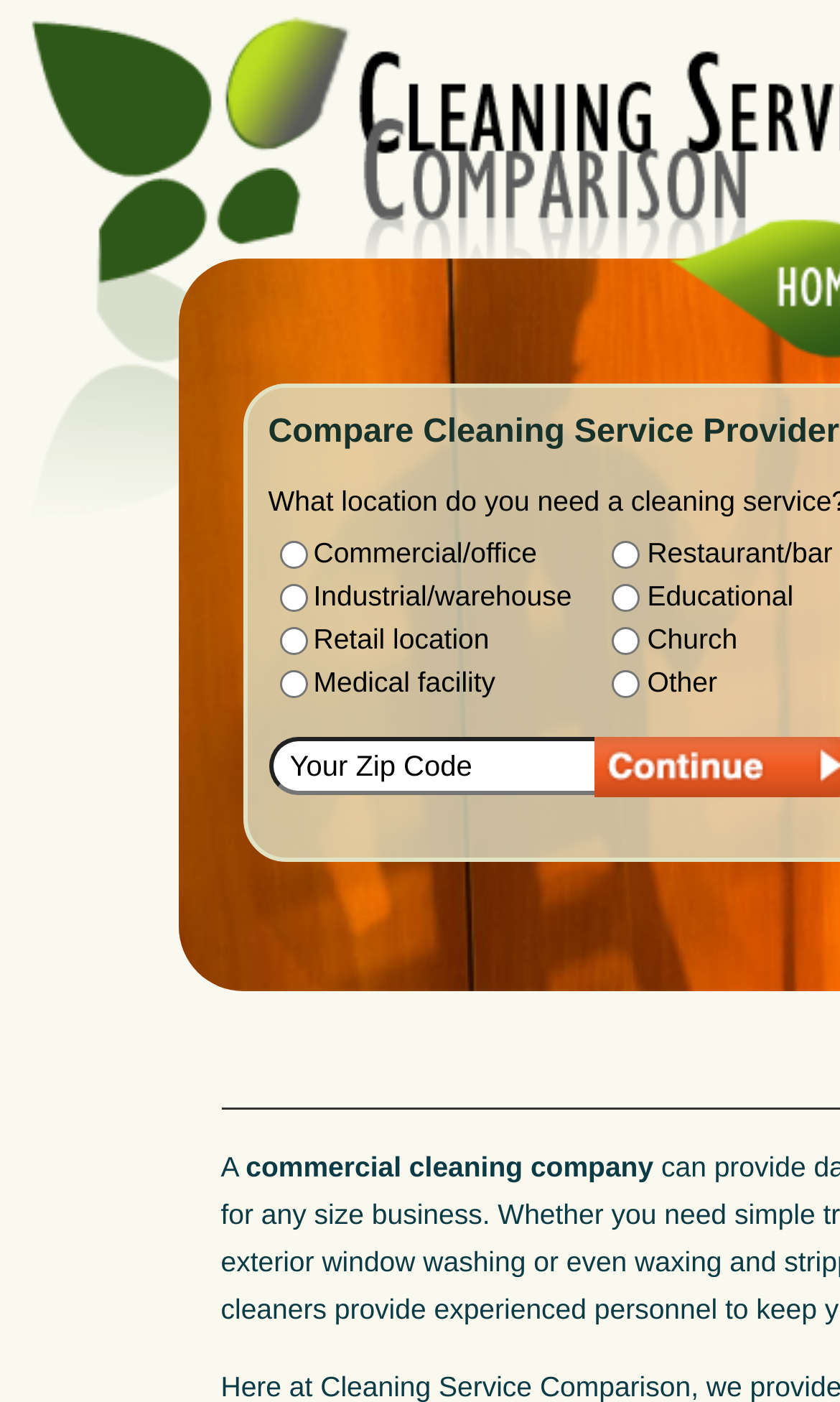What is the layout of the radio buttons?
Examine the image closely and answer the question with as much detail as possible.

The radio buttons are arranged in two columns, with the first column containing options like commercial/office, industrial/warehouse, and retail location, and the second column containing options like medical facility, restaurant/bar, and others.